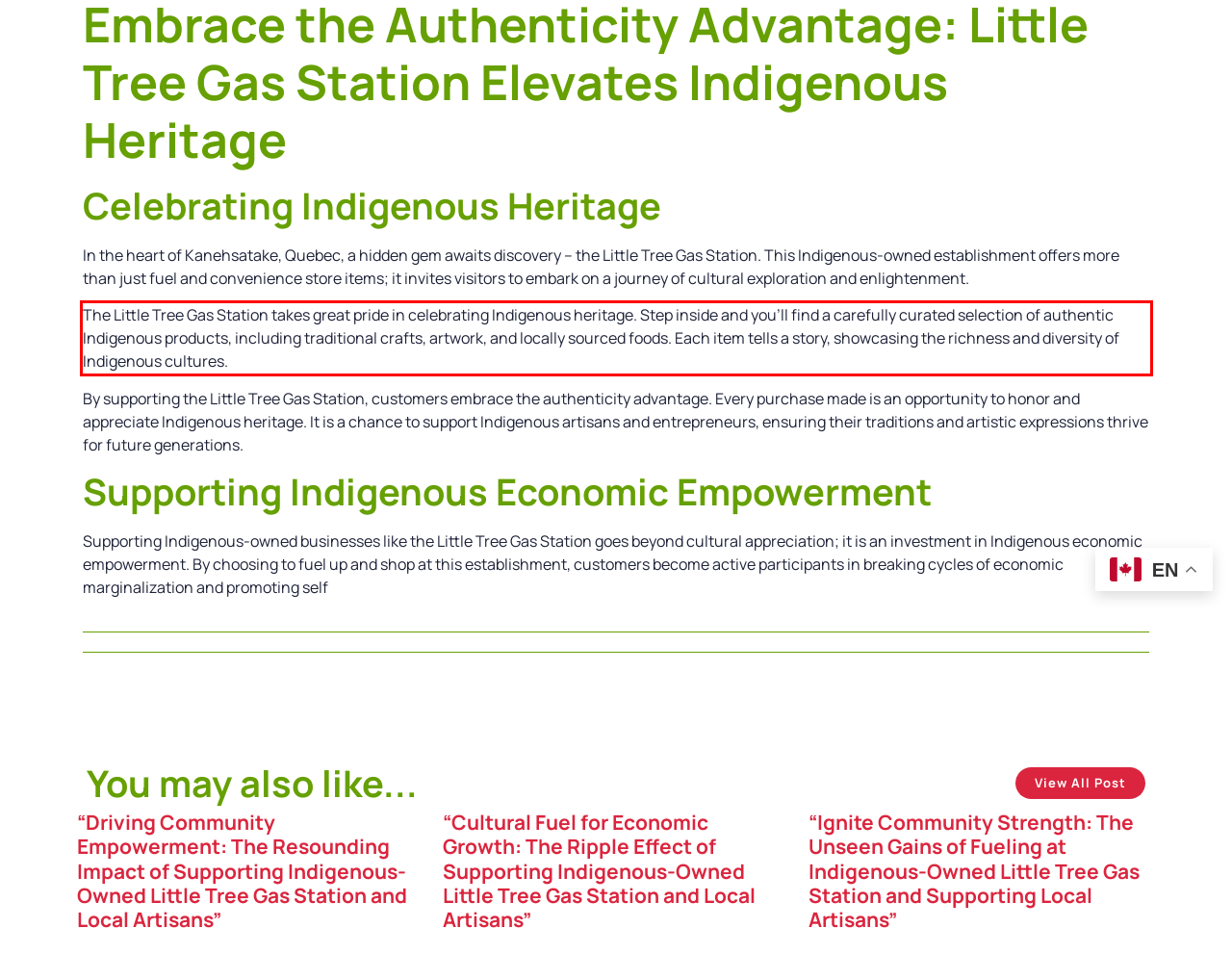By examining the provided screenshot of a webpage, recognize the text within the red bounding box and generate its text content.

The Little Tree Gas Station takes great pride in celebrating Indigenous heritage. Step inside and you’ll find a carefully curated selection of authentic Indigenous products, including traditional crafts, artwork, and locally sourced foods. Each item tells a story, showcasing the richness and diversity of Indigenous cultures.